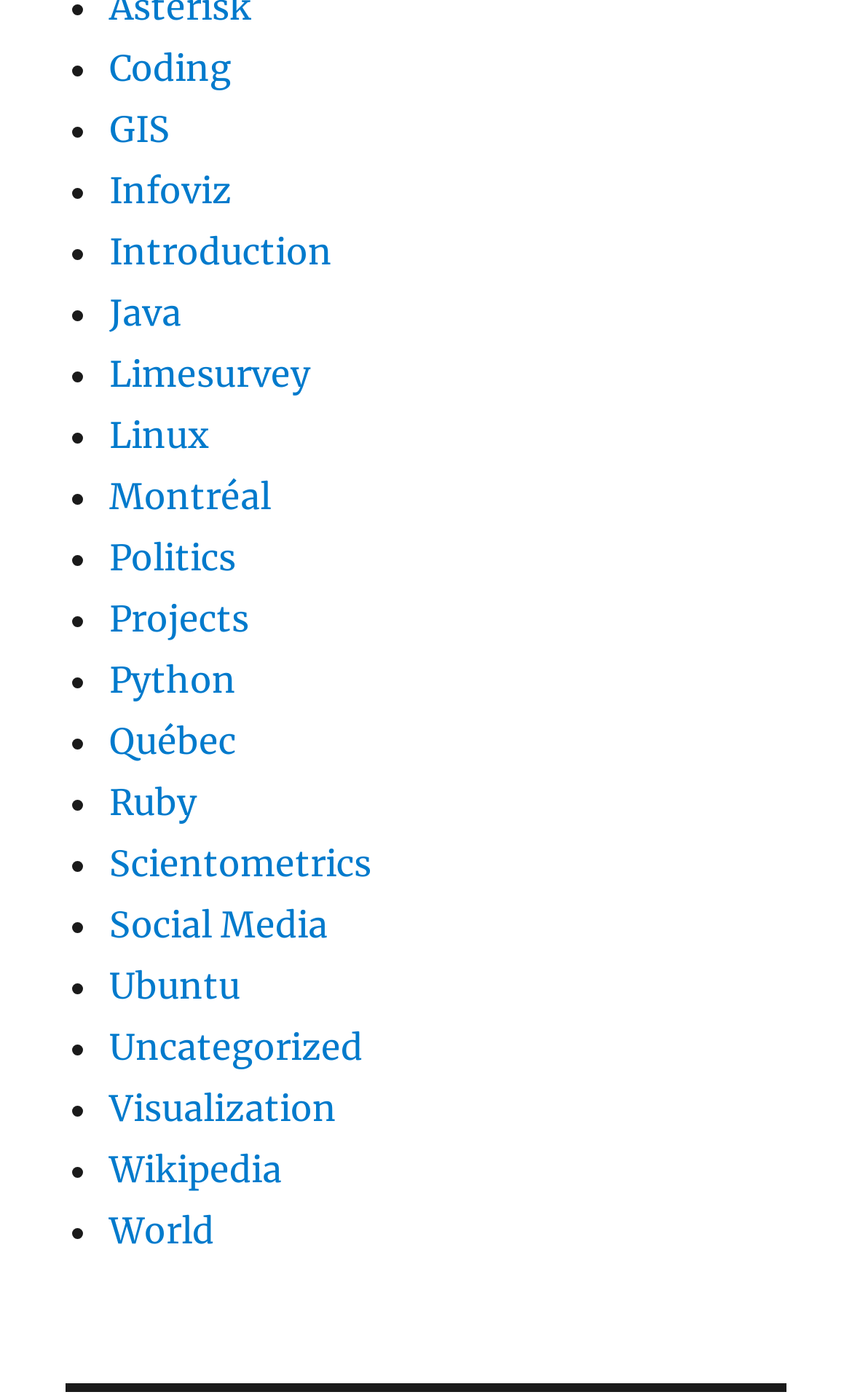How many items are in the list?
Using the image, respond with a single word or phrase.

26